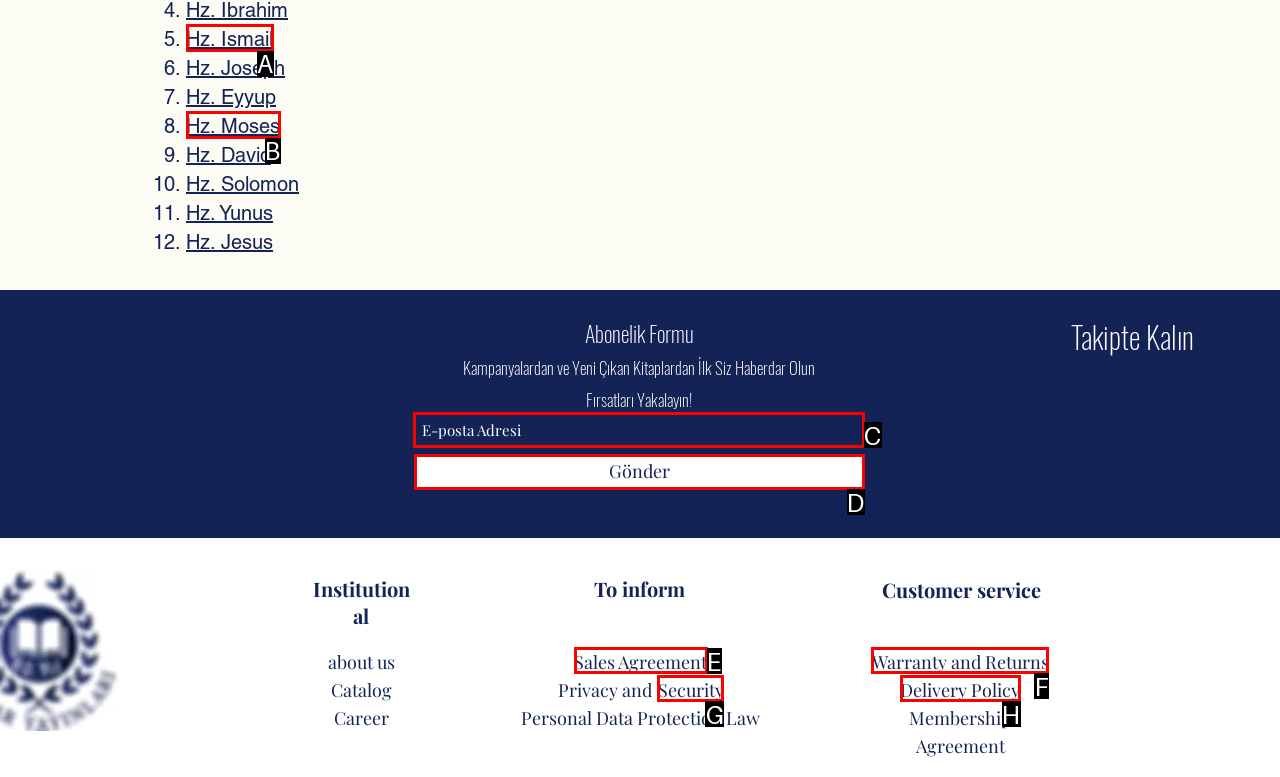Based on the choices marked in the screenshot, which letter represents the correct UI element to perform the task: View the 'Recent Posts' section?

None